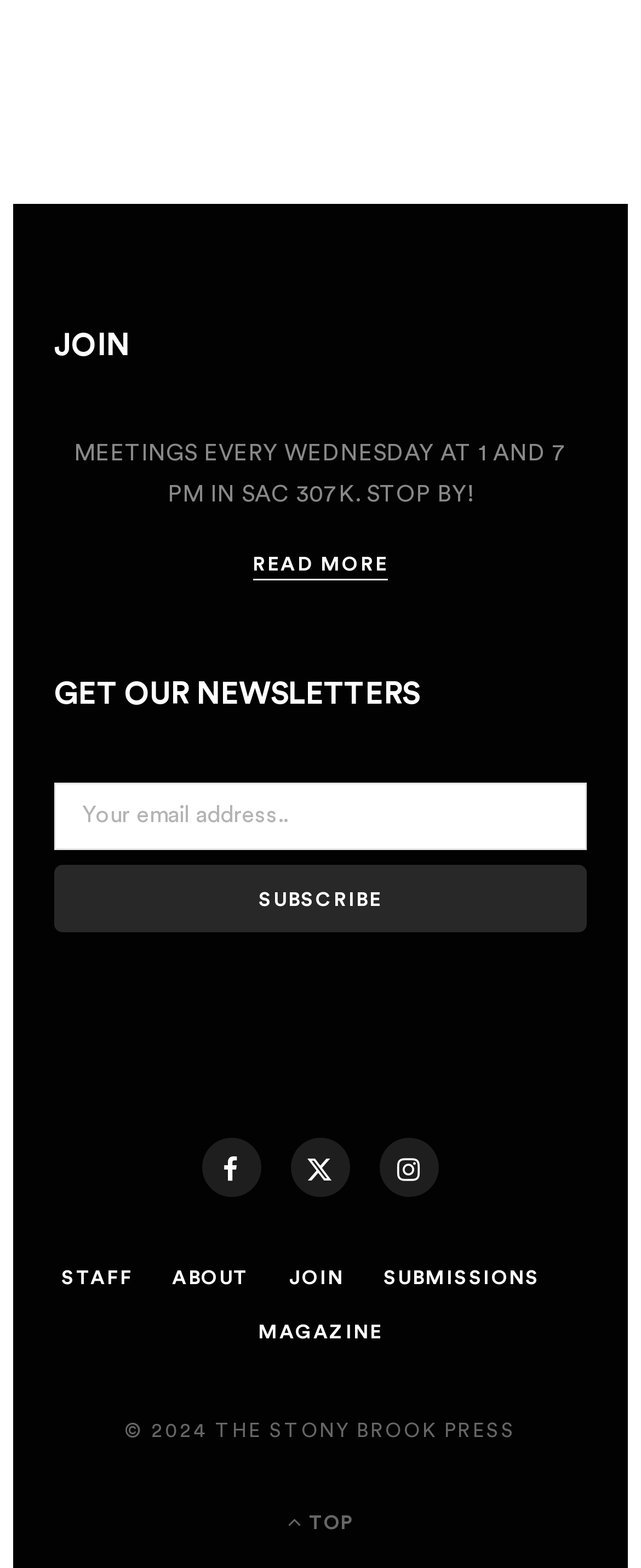What is the meeting schedule?
Examine the screenshot and reply with a single word or phrase.

Every Wednesday at 1 and 7 PM